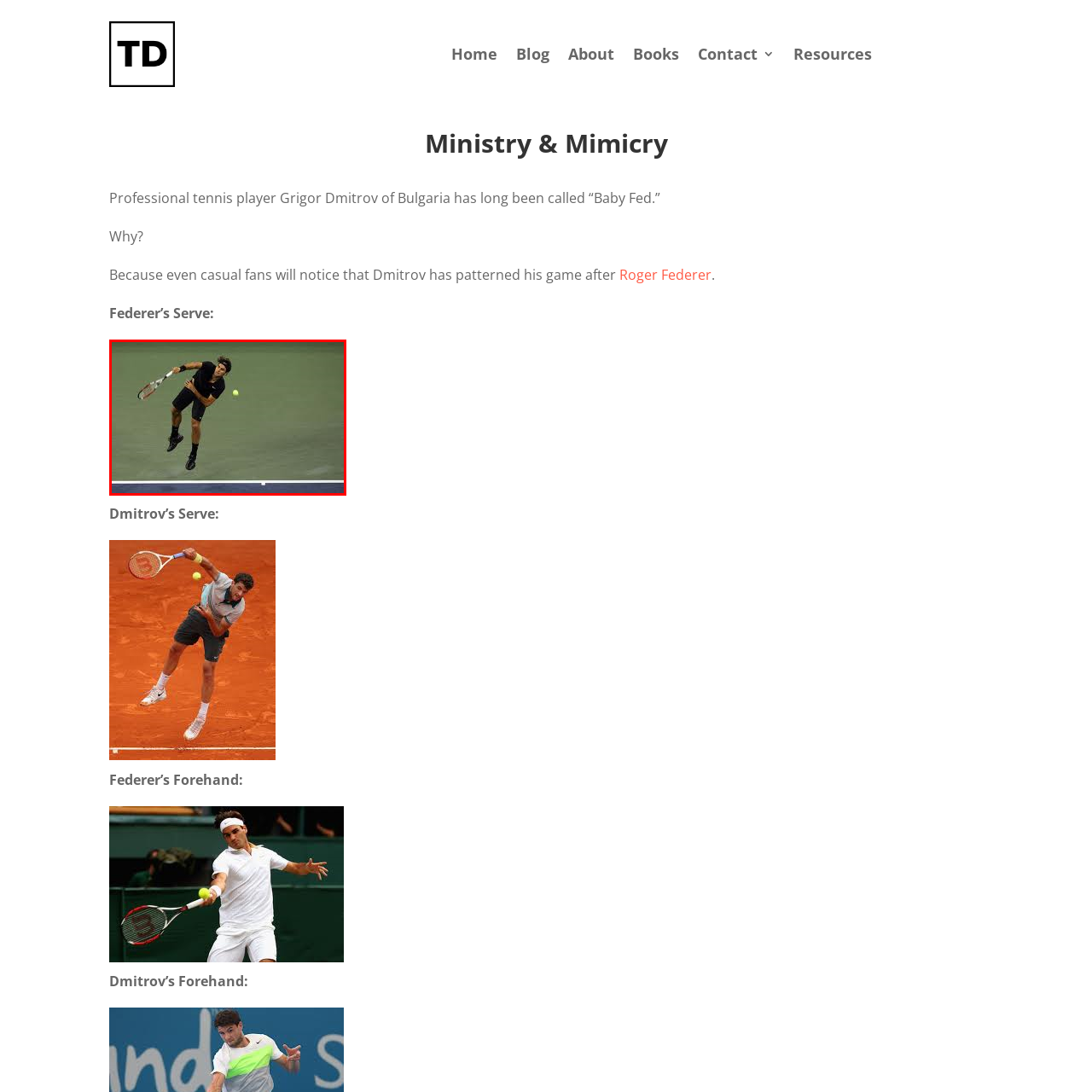What is the tennis ball doing?
View the image contained within the red box and provide a one-word or short-phrase answer to the question.

In mid-air